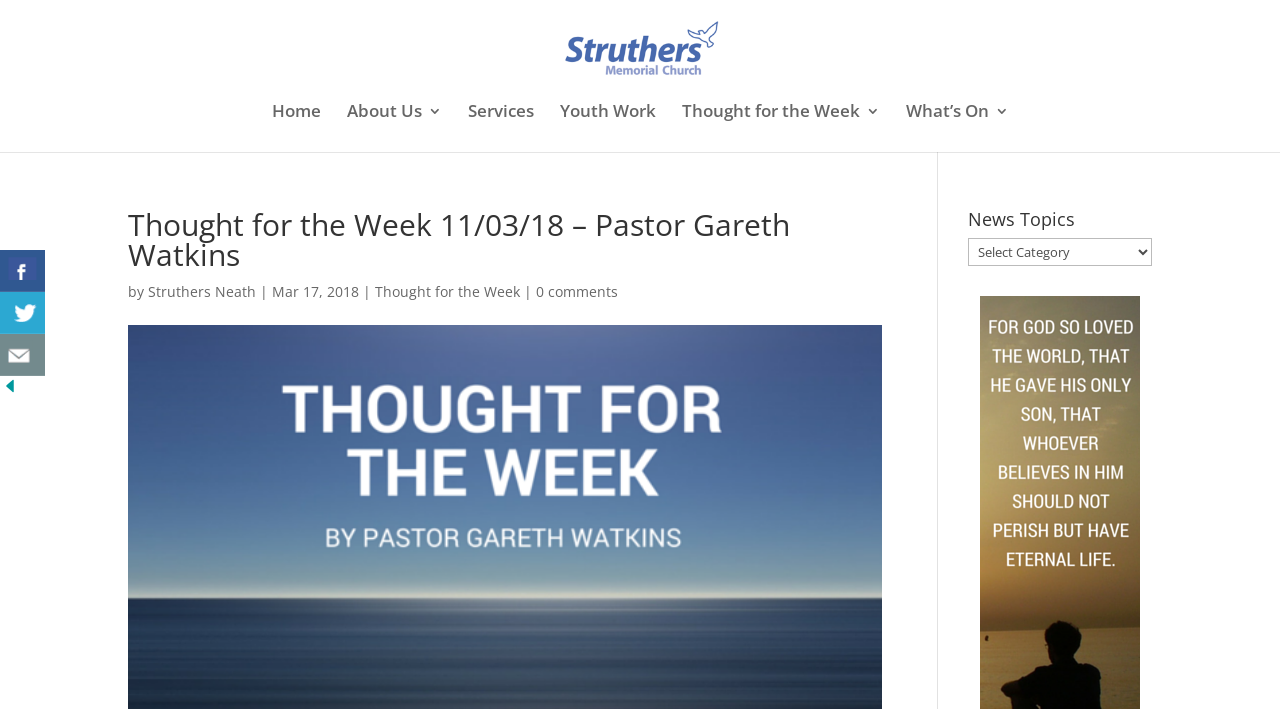Please answer the following question using a single word or phrase: 
What is the name of the church?

Struthers Neath